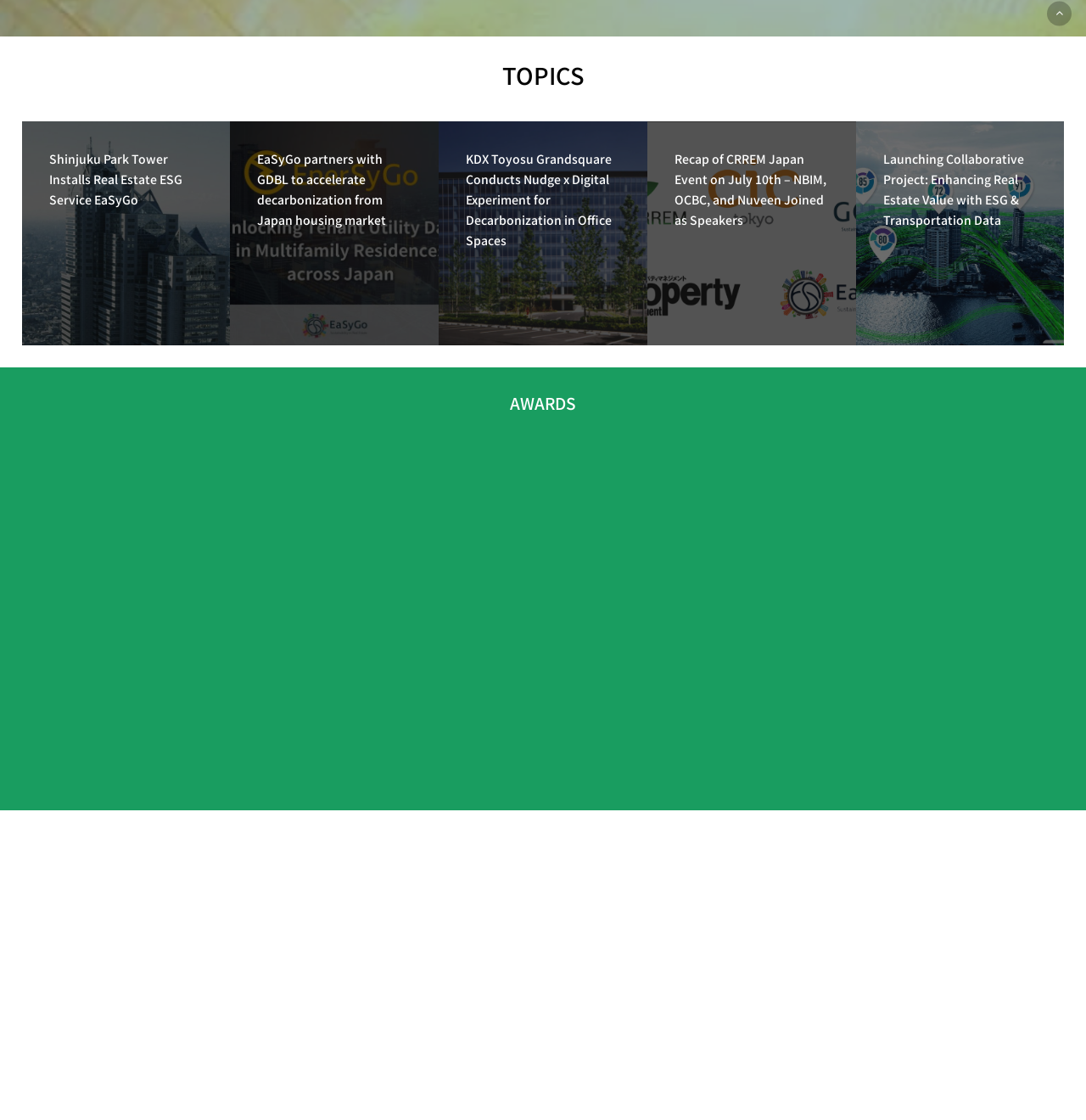Provide the bounding box coordinates of the section that needs to be clicked to accomplish the following instruction: "Click on the 'Shinjuku Park Tower Installs Real Estate ESG Service EaSyGo' heading."

[0.045, 0.133, 0.187, 0.187]